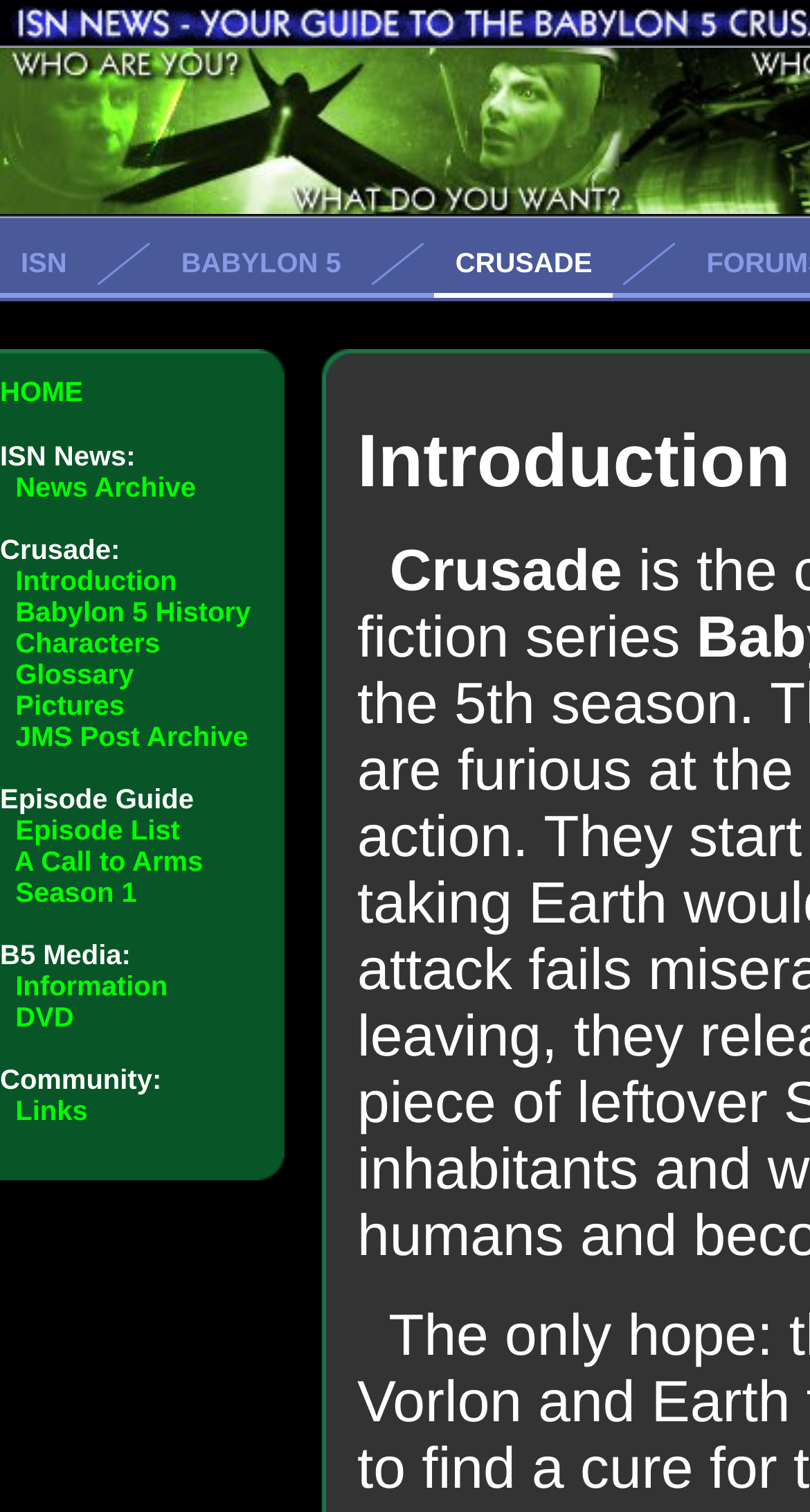Specify the bounding box coordinates of the region I need to click to perform the following instruction: "Click on the 'HOME' link". The coordinates must be four float numbers in the range of 0 to 1, i.e., [left, top, right, bottom].

[0.0, 0.249, 0.103, 0.269]